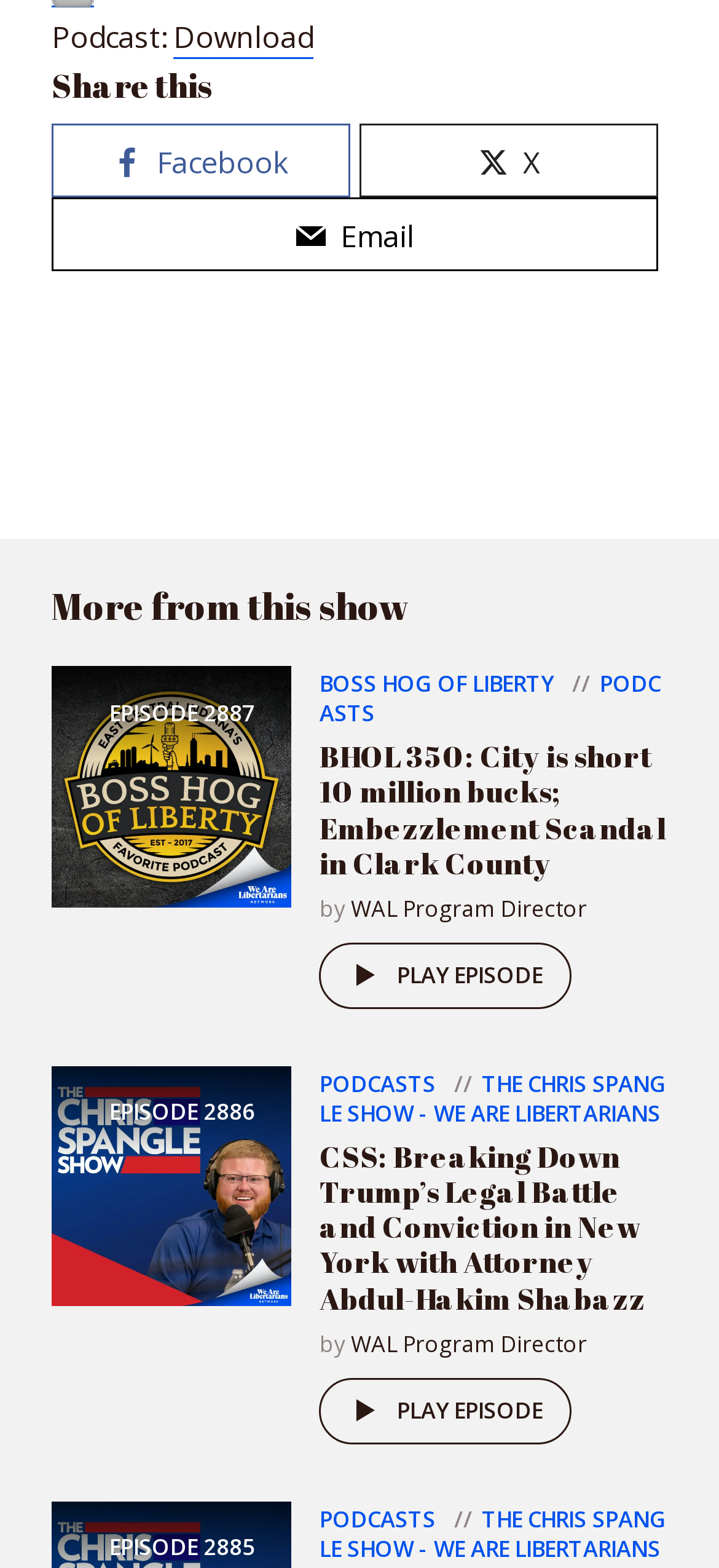How many episodes are listed on this page?
Provide a detailed and extensive answer to the question.

I counted the number of episode links on the page, which are 'EPISODE 2887', 'EPISODE 2886', 'BHOL 350', and 'CSS: Breaking Down Trump’s Legal Battle and Conviction in New York with Attorney Abdul-Hakim Shabazz'. Therefore, there are 4 episodes listed on this page.